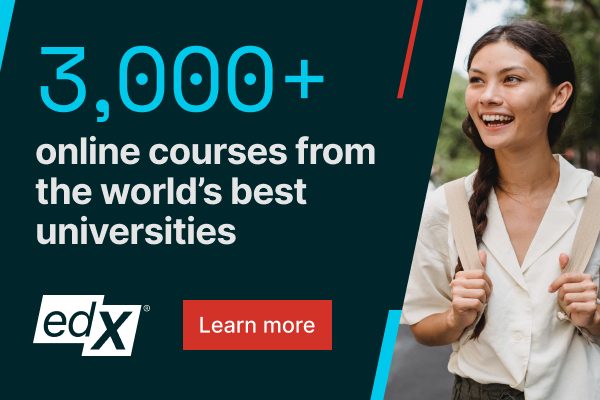Answer in one word or a short phrase: 
Where is the edX logo located?

Bottom left